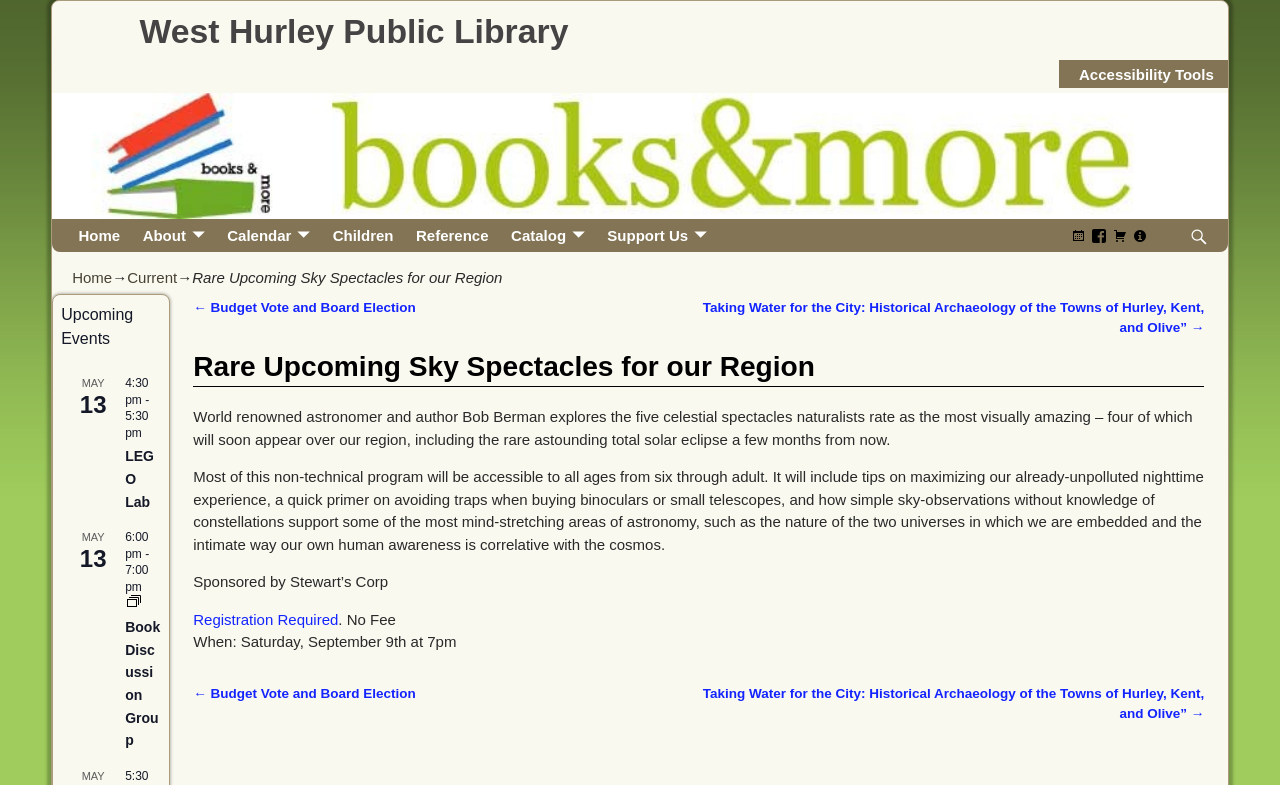Identify the bounding box coordinates of the element that should be clicked to fulfill this task: "View Book Discussion Group event". The coordinates should be provided as four float numbers between 0 and 1, i.e., [left, top, right, bottom].

[0.098, 0.788, 0.125, 0.955]